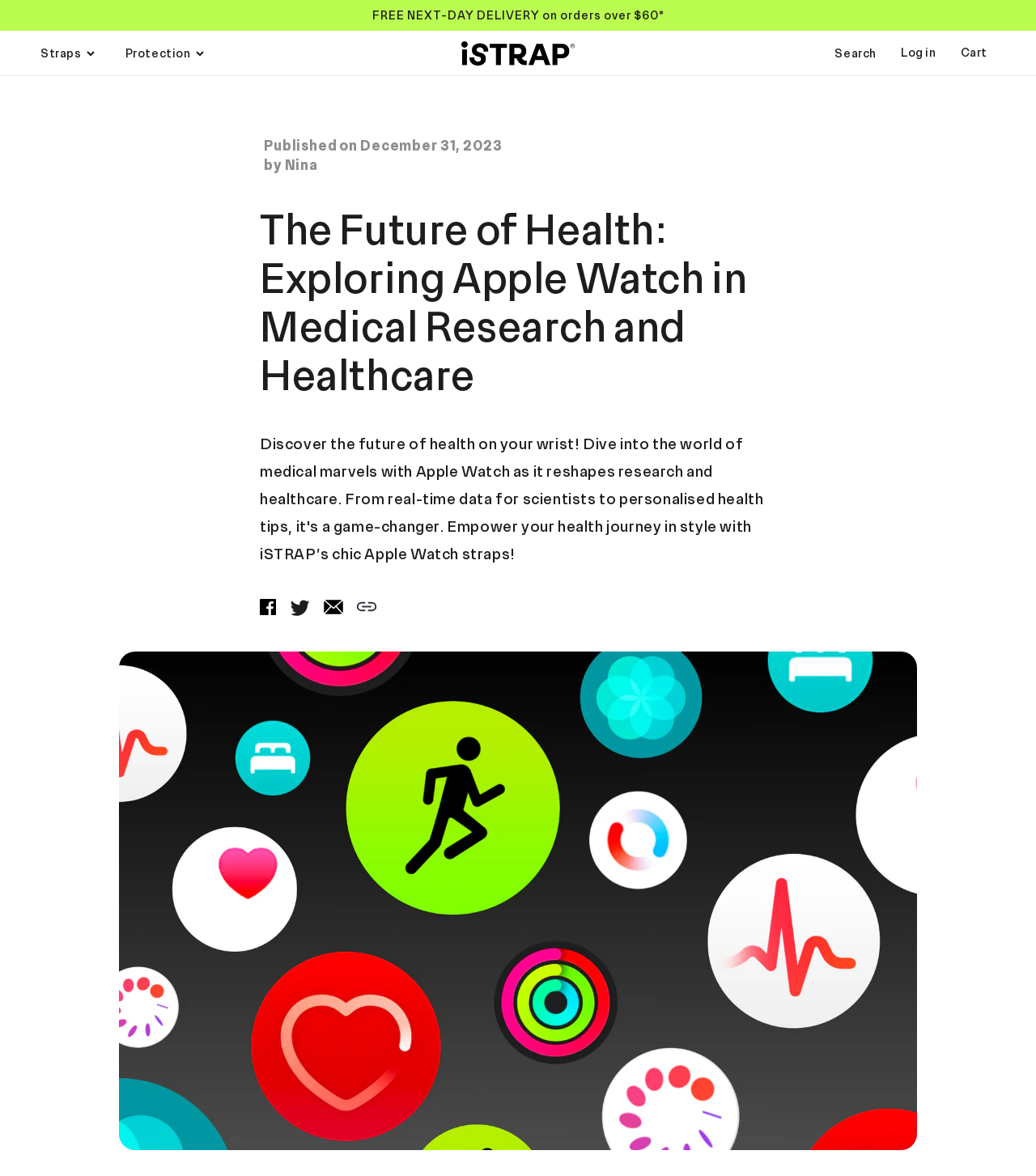Locate the bounding box of the user interface element based on this description: "Cart".

[0.927, 0.03, 0.961, 0.06]